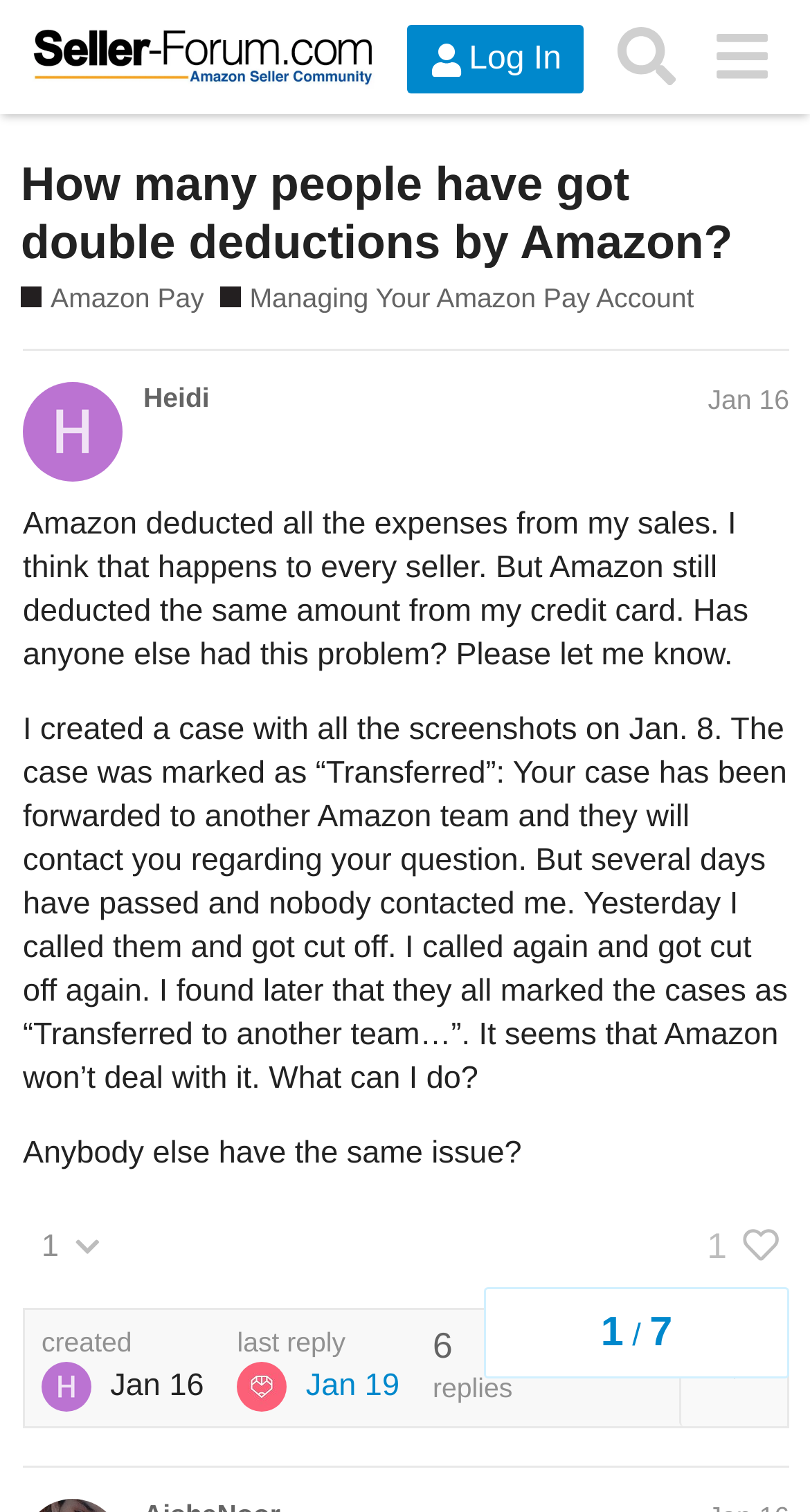Provide the bounding box for the UI element matching this description: "Amazon Pay".

[0.026, 0.185, 0.252, 0.21]